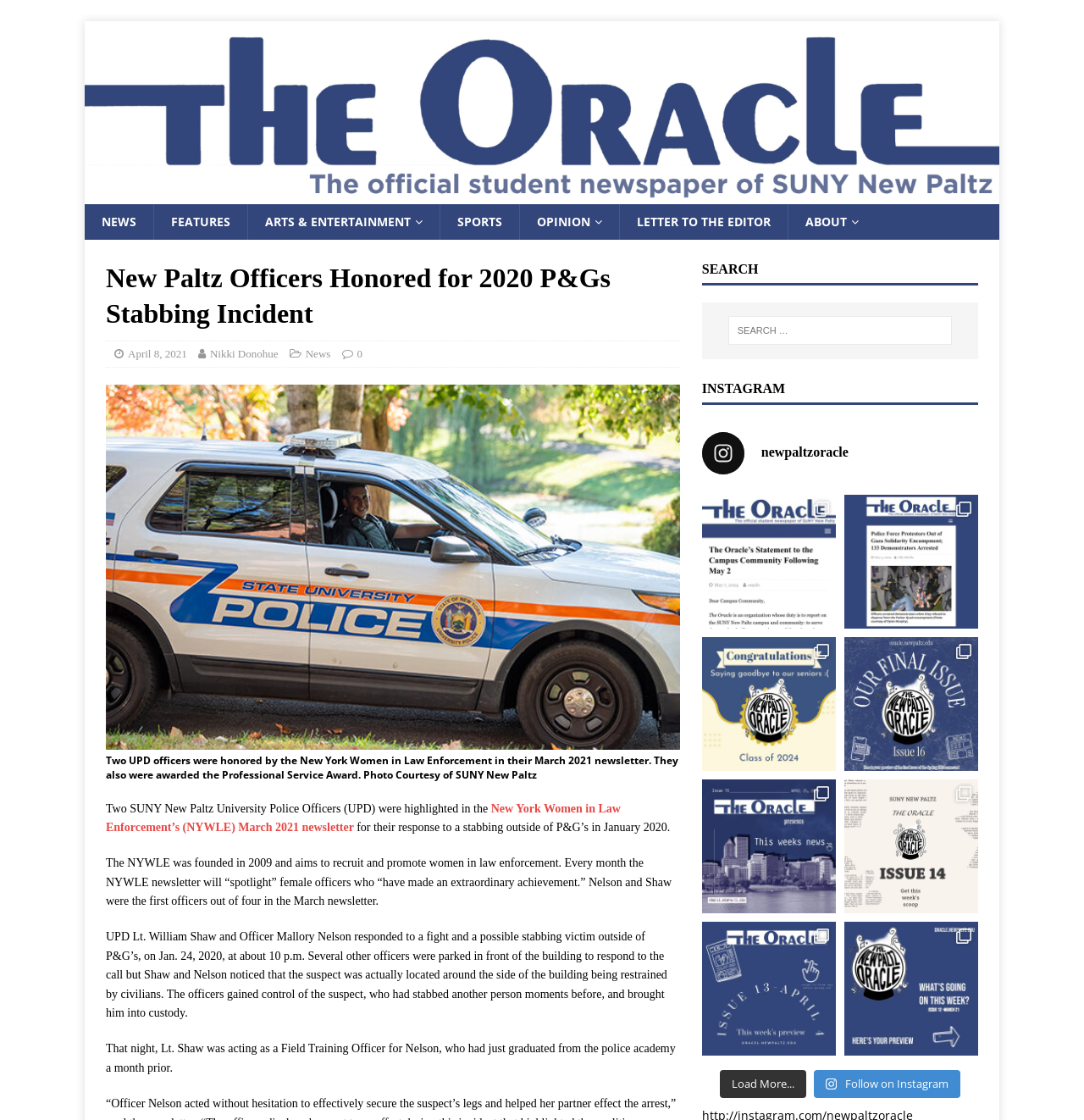Please locate the bounding box coordinates of the element that should be clicked to complete the given instruction: "Search for:".

[0.672, 0.283, 0.878, 0.308]